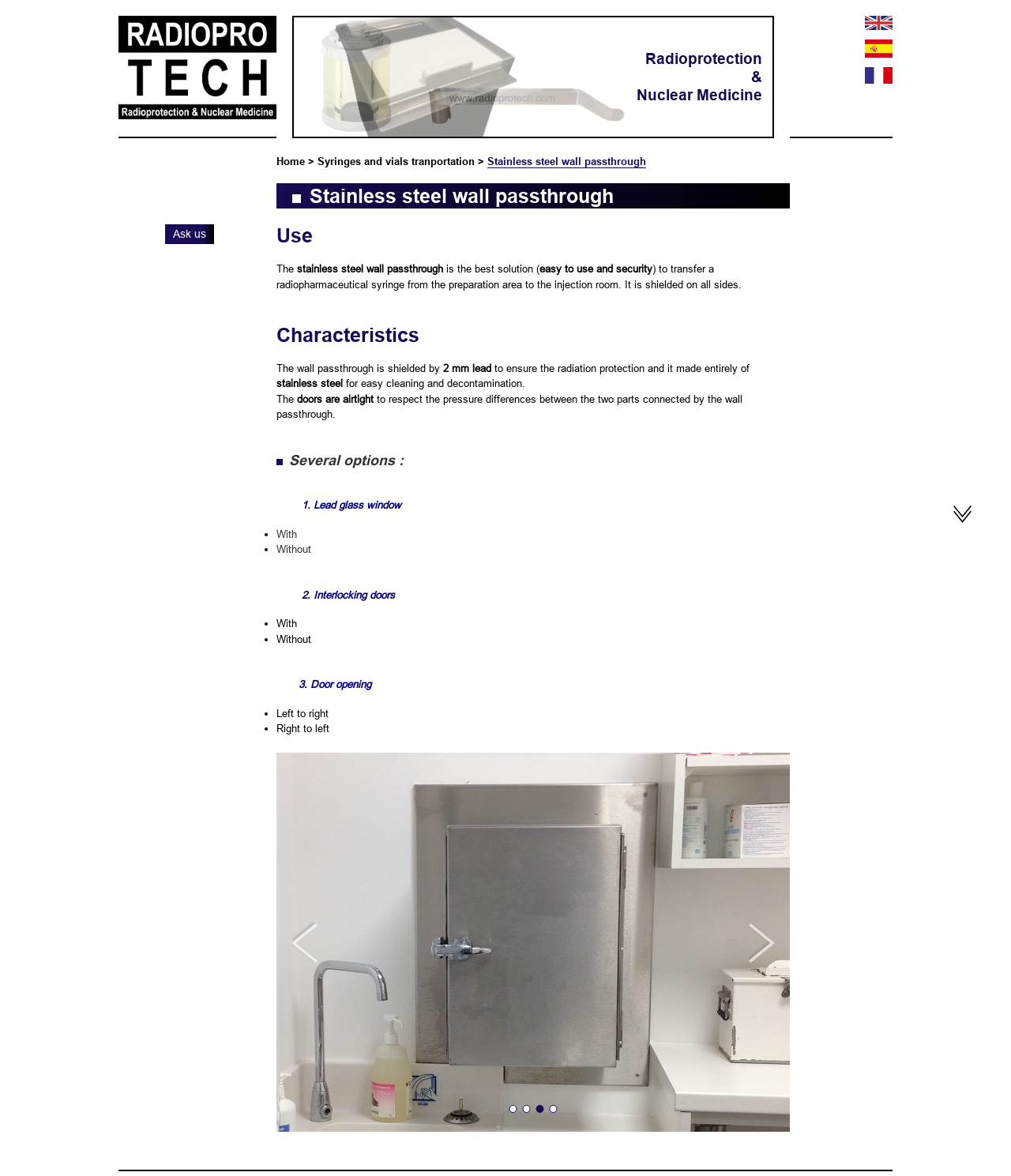What material is the wall passthrough shielded with?
Using the image as a reference, answer the question in detail.

According to the webpage, the wall passthrough is shielded by 2 mm lead to ensure radiation protection, and it is made entirely of stainless steel for easy cleaning and decontamination.